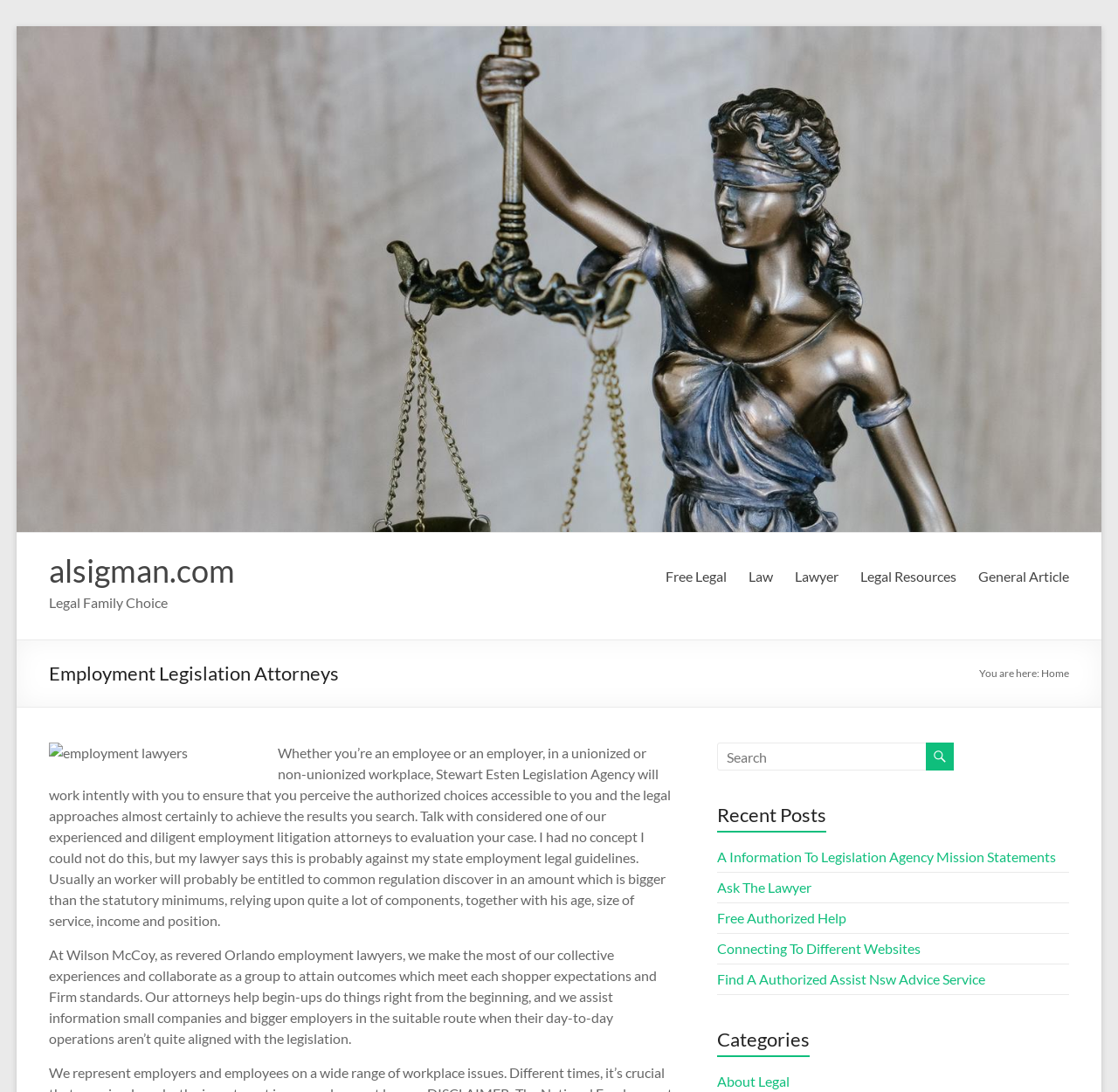Find the bounding box coordinates of the UI element according to this description: "Free Authorized Help".

[0.641, 0.833, 0.757, 0.848]